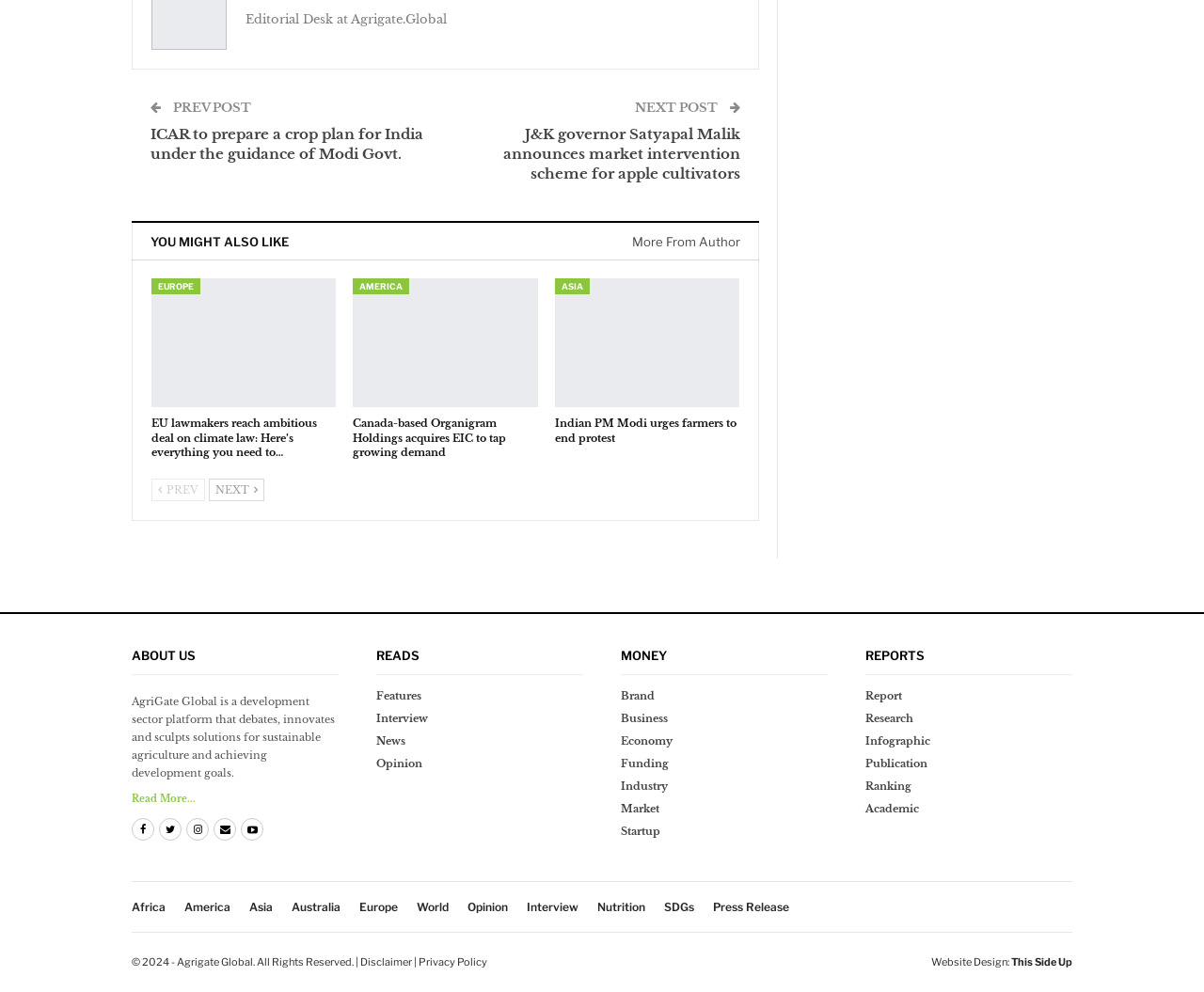Ascertain the bounding box coordinates for the UI element detailed here: "Press Release". The coordinates should be provided as [left, top, right, bottom] with each value being a float between 0 and 1.

[0.592, 0.907, 0.655, 0.921]